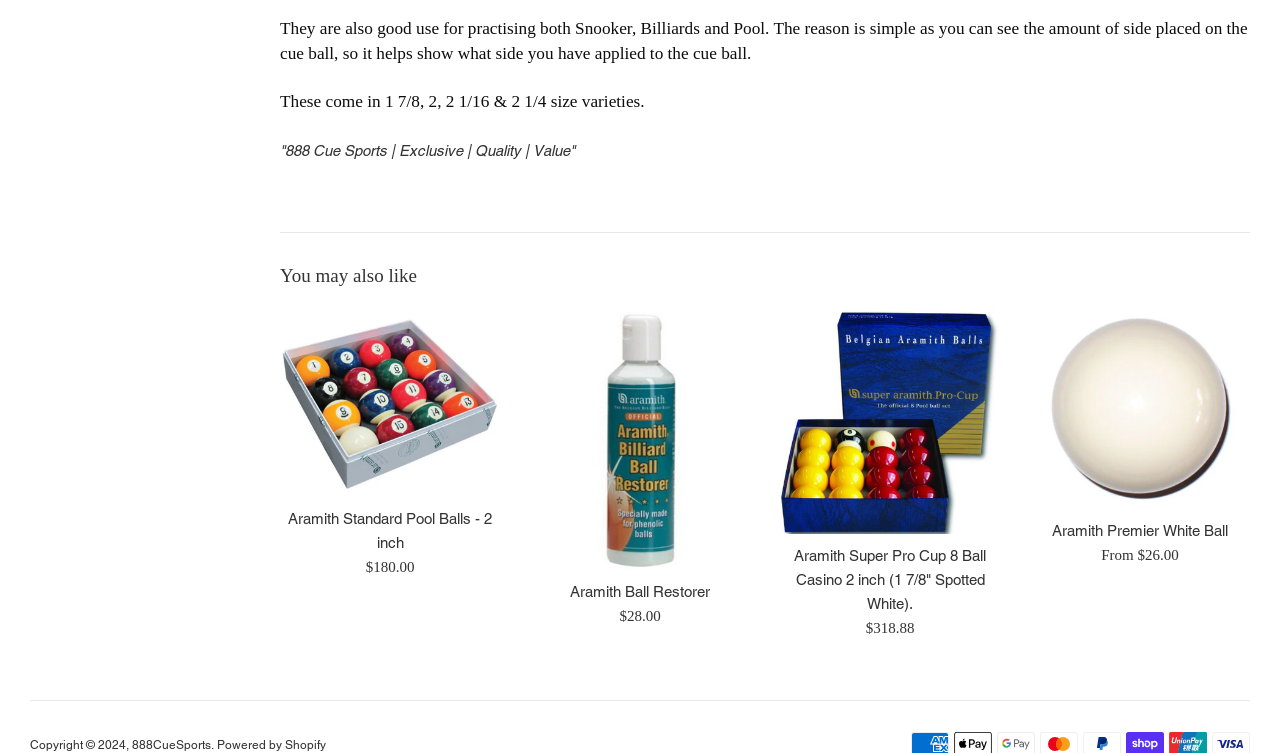Using the provided description Aramith Premier White Ball, find the bounding box coordinates for the UI element. Provide the coordinates in (top-left x, top-left y, bottom-right x, bottom-right y) format, ensuring all values are between 0 and 1.

[0.822, 0.693, 0.959, 0.716]